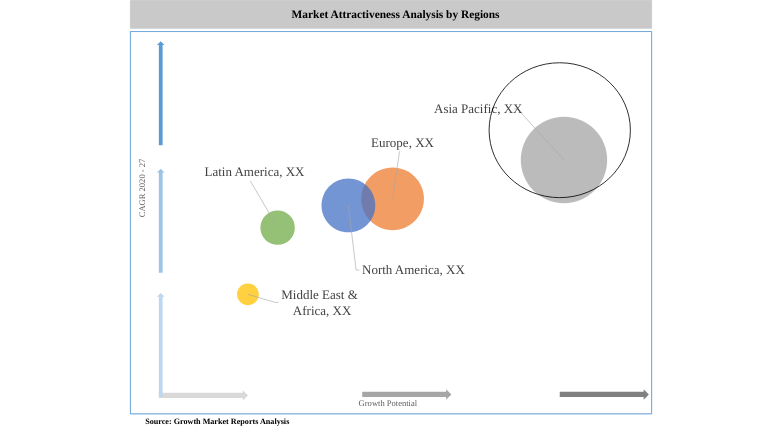Provide a single word or phrase to answer the given question: 
Which region is highlighted as a significant market?

North America